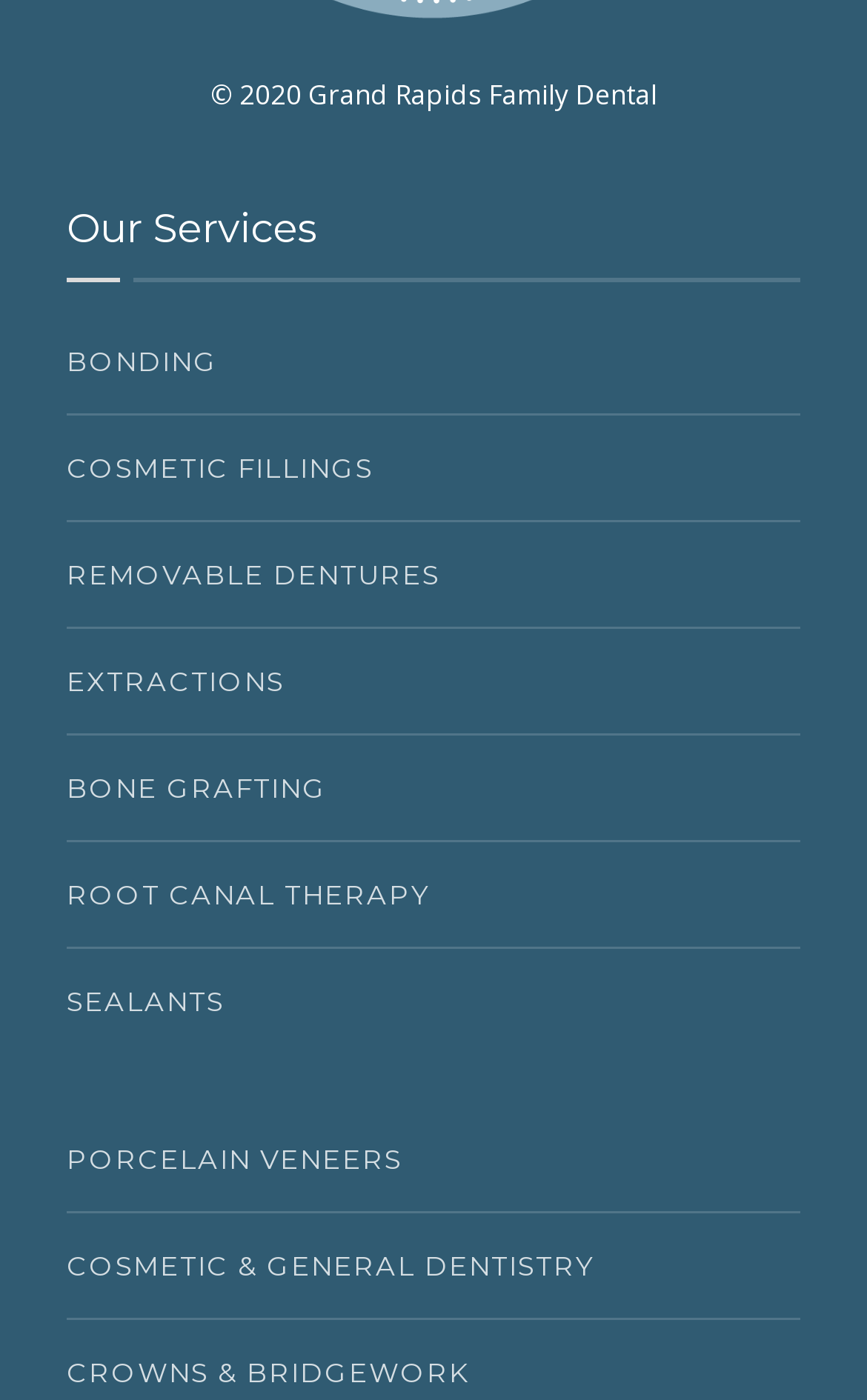Can you determine the bounding box coordinates of the area that needs to be clicked to fulfill the following instruction: "learn about cosmetic fillings"?

[0.077, 0.297, 0.923, 0.373]